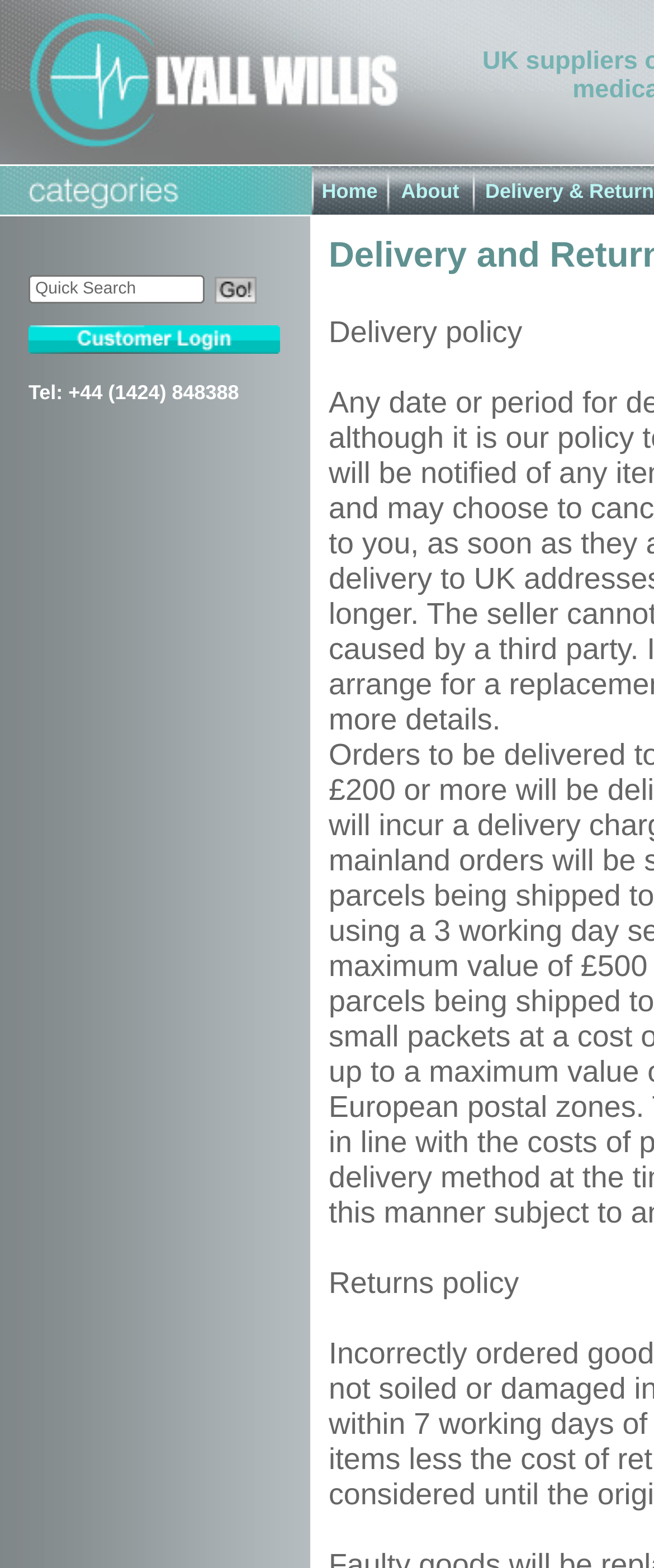Provide your answer to the question using just one word or phrase: Is there a customer login feature?

Yes